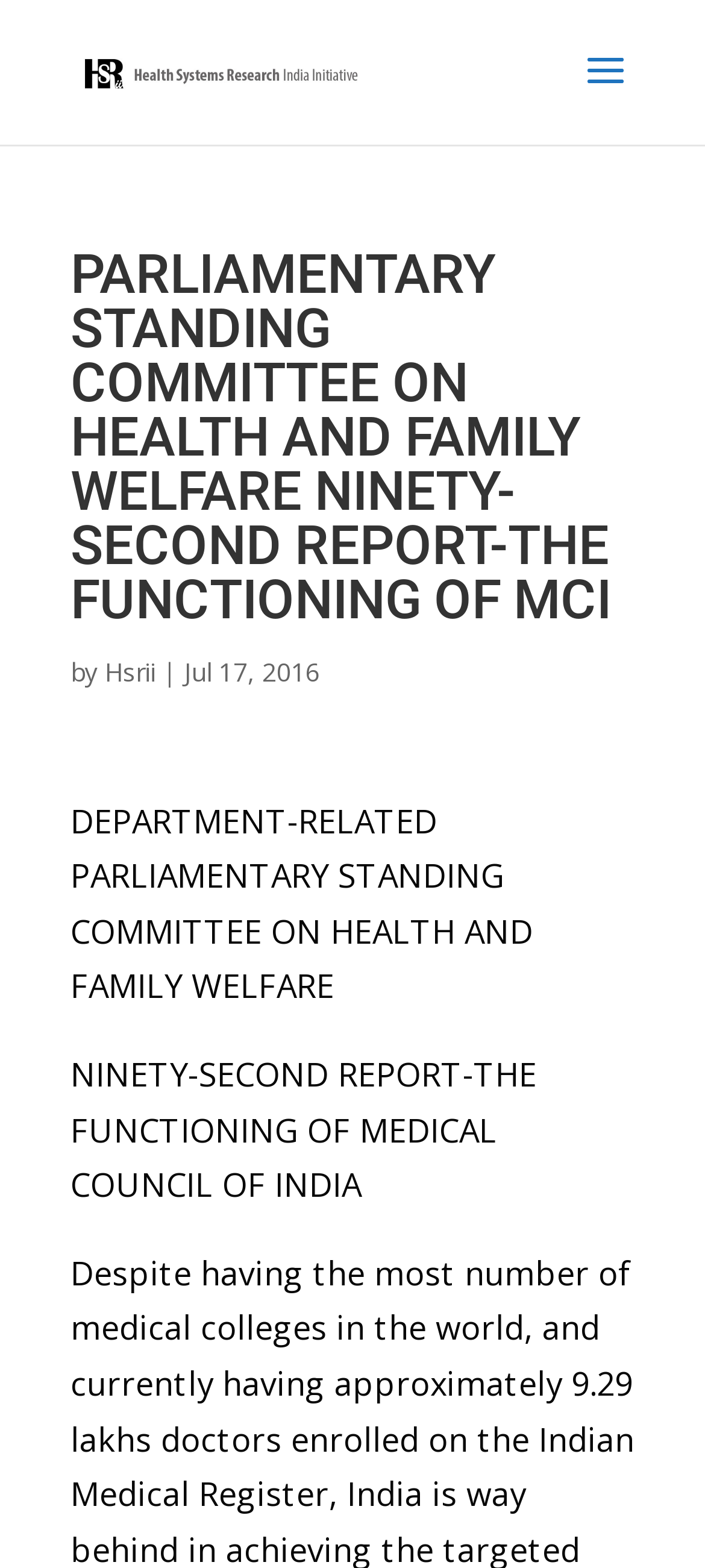Please locate and generate the primary heading on this webpage.

PARLIAMENTARY STANDING COMMITTEE ON HEALTH AND FAMILY WELFARE NINETY-SECOND REPORT-THE FUNCTIONING OF MCI